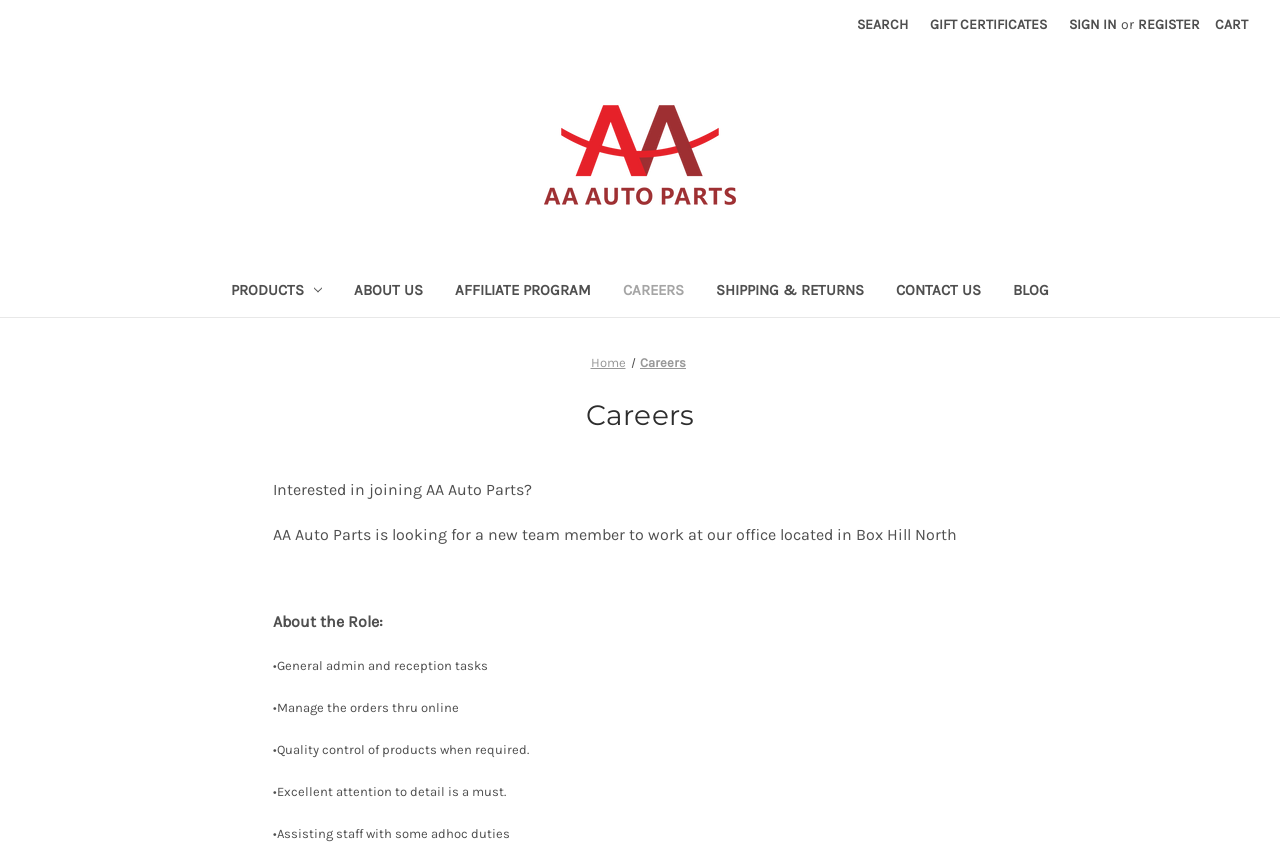What is the role being described on the webpage?
Answer briefly with a single word or phrase based on the image.

Admin and reception tasks